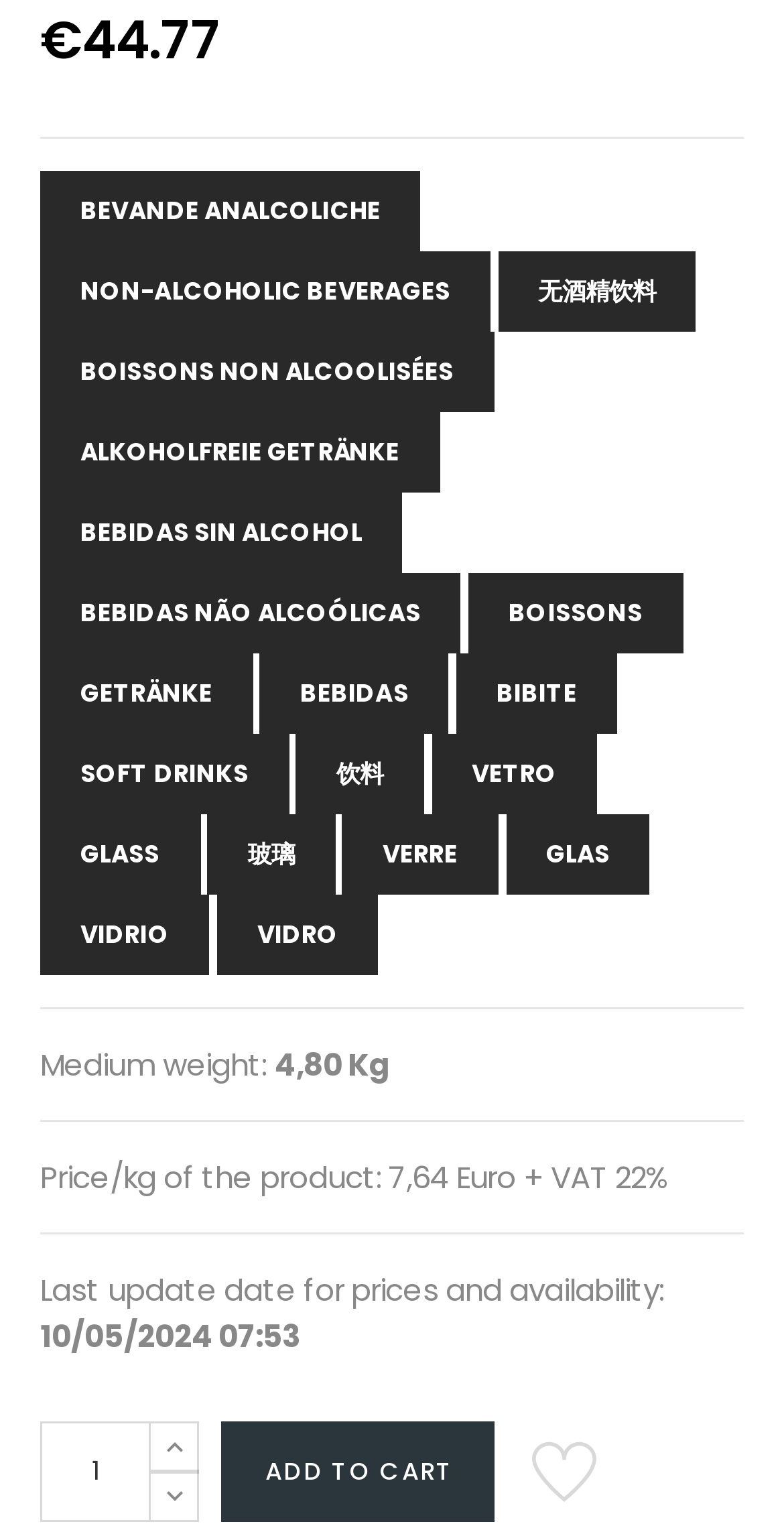Please identify the coordinates of the bounding box that should be clicked to fulfill this instruction: "Click add to cart".

[0.282, 0.924, 0.631, 0.989]